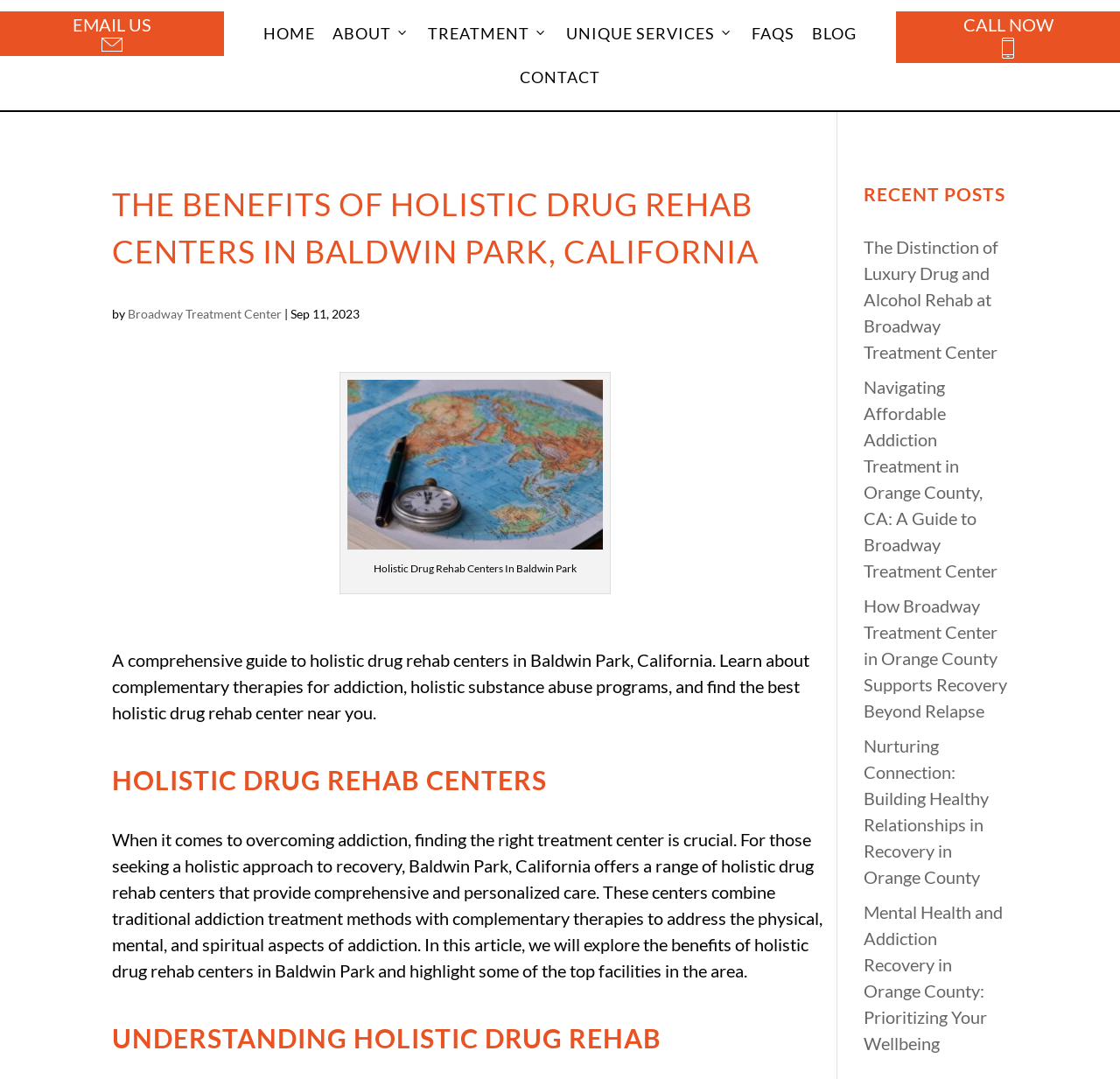Give a detailed account of the webpage, highlighting key information.

This webpage is about holistic drug rehab centers in Baldwin Park, California. At the top, there is a navigation menu with links to different sections of the website, including "HOME", "ABOUT", "TREATMENT", "UNIQUE SERVICES", "FAQS", "BLOG", and "CONTACT". 

On the top right, there are two prominent calls-to-action: "EMAIL US" with a contact image and "CALL NOW" with a call image. 

Below the navigation menu, there is a heading that reads "THE BENEFITS OF HOLISTIC DRUG REHAB CENTERS IN BALDWIN PARK, CALIFORNIA". Next to it, there is a link to "Broadway Treatment Center" with a publication date "Sep 11, 2023". 

Below this section, there is a large image with a caption "Holistic Drug Rehab Centers In Baldwin Park". 

The main content of the webpage is divided into sections. The first section is an introduction to holistic drug rehab centers in Baldwin Park, explaining the benefits of a holistic approach to recovery and the types of treatment centers available in the area. 

The next section is headed "HOLISTIC DRUG REHAB CENTERS" and provides more information about these centers. 

Further down, there is a section headed "UNDERSTANDING HOLISTIC DRUG REHAB" which appears to be a continuation of the previous section. 

On the right side of the webpage, there is a section headed "RECENT POSTS" with links to five different articles related to drug and alcohol rehab, including luxury rehab, affordable treatment, and recovery beyond relapse.